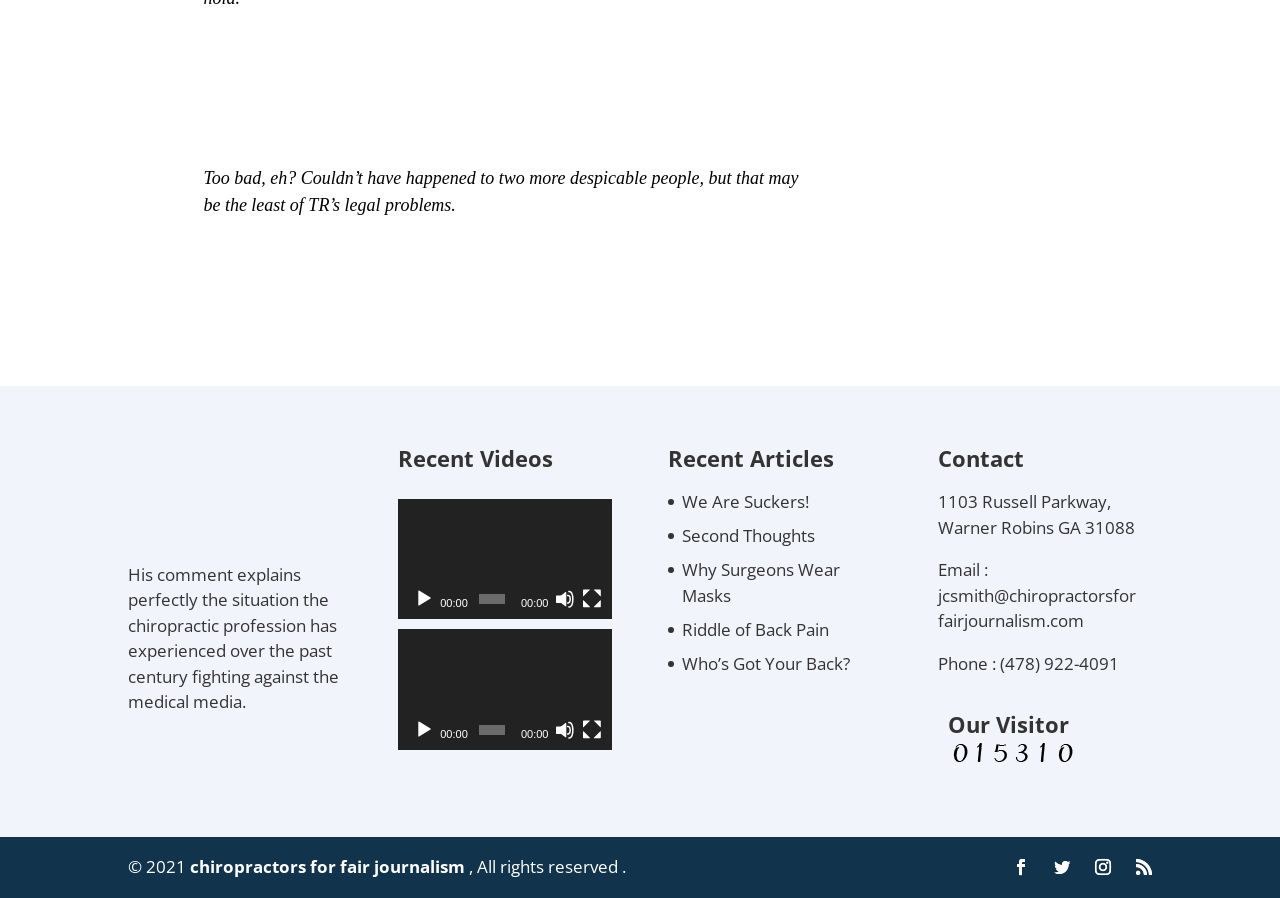Find and provide the bounding box coordinates for the UI element described with: "We Are Suckers!".

[0.533, 0.546, 0.632, 0.572]